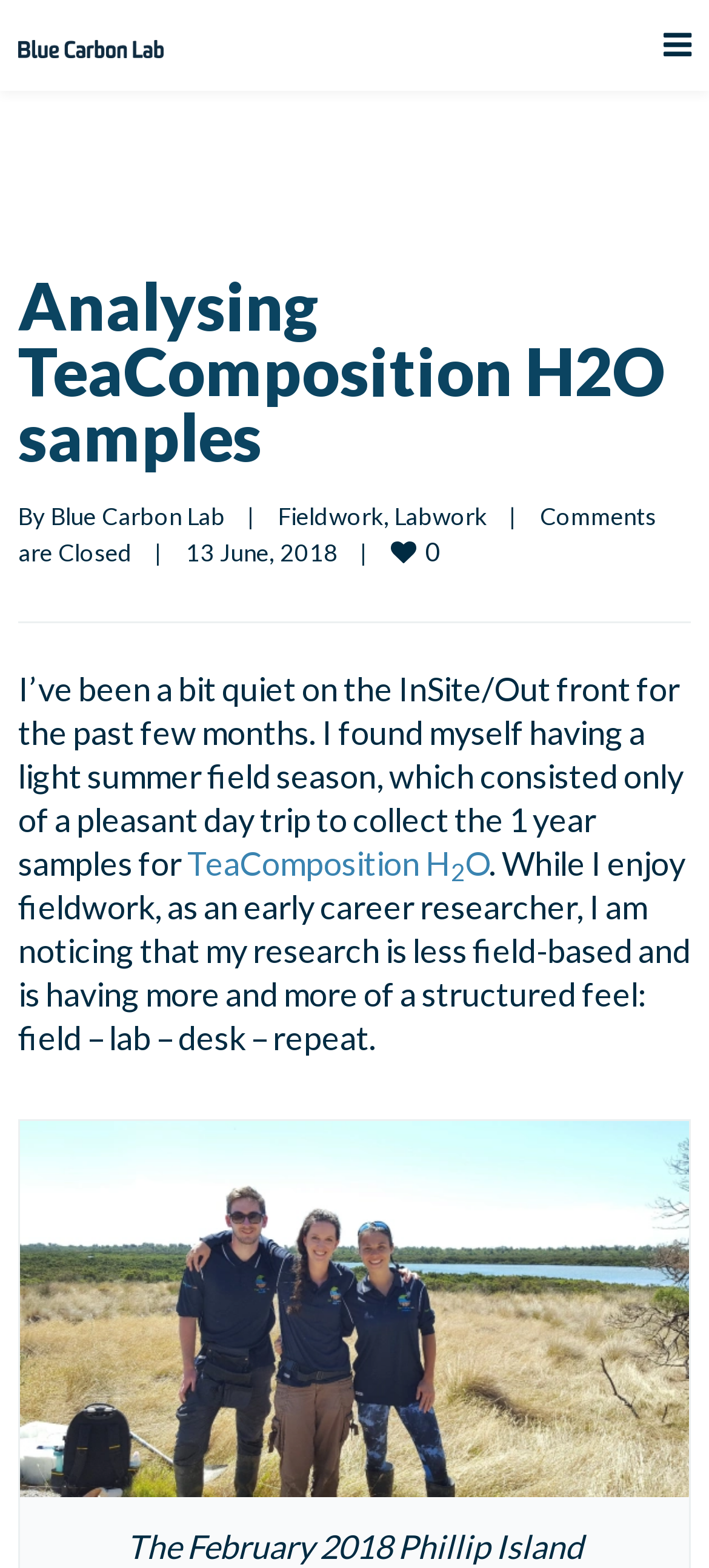Please find the bounding box coordinates of the section that needs to be clicked to achieve this instruction: "Enter your email address".

None